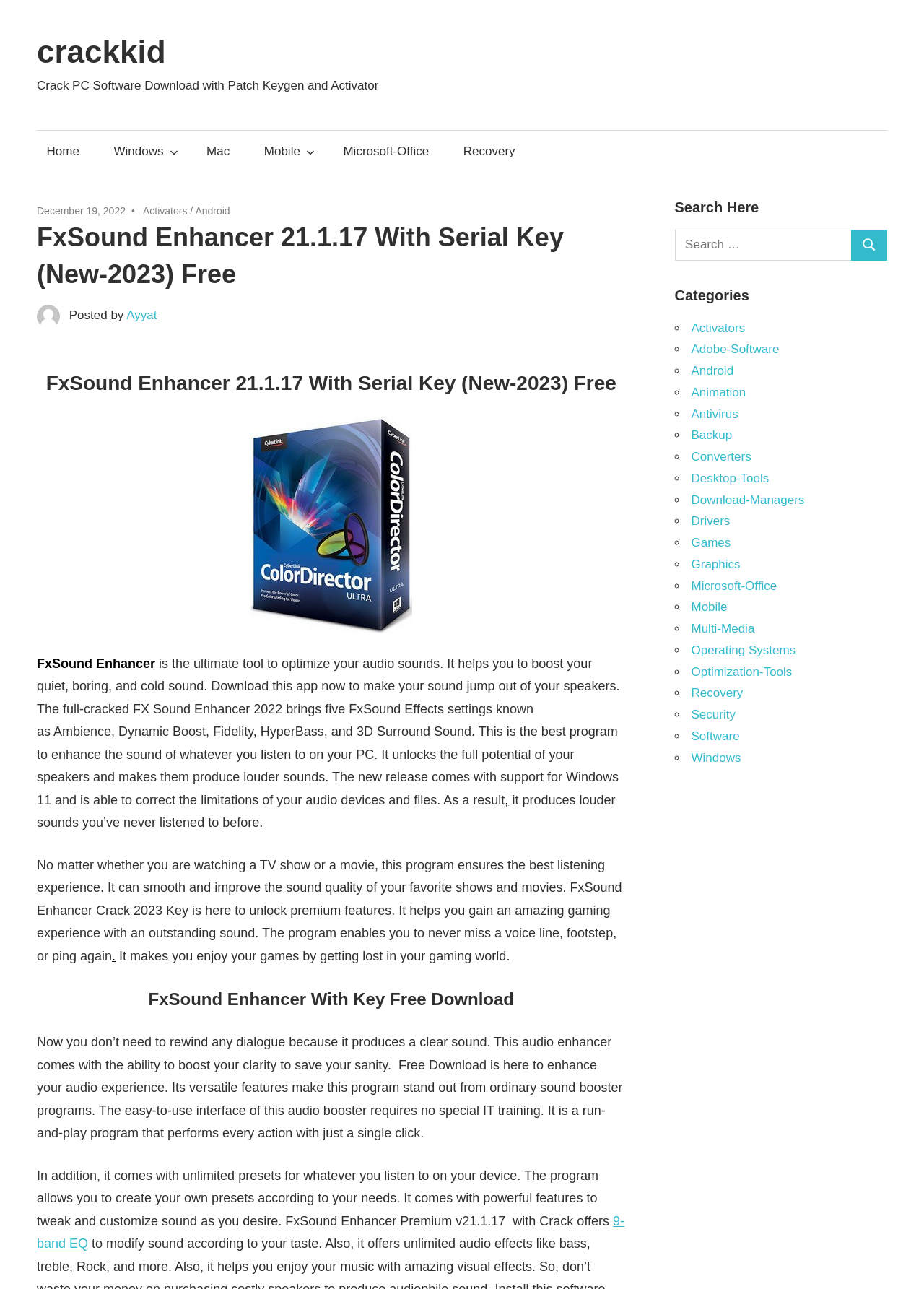Find the bounding box coordinates of the element you need to click on to perform this action: 'Read about FxSound Enhancer features'. The coordinates should be represented by four float values between 0 and 1, in the format [left, top, right, bottom].

[0.04, 0.562, 0.671, 0.573]